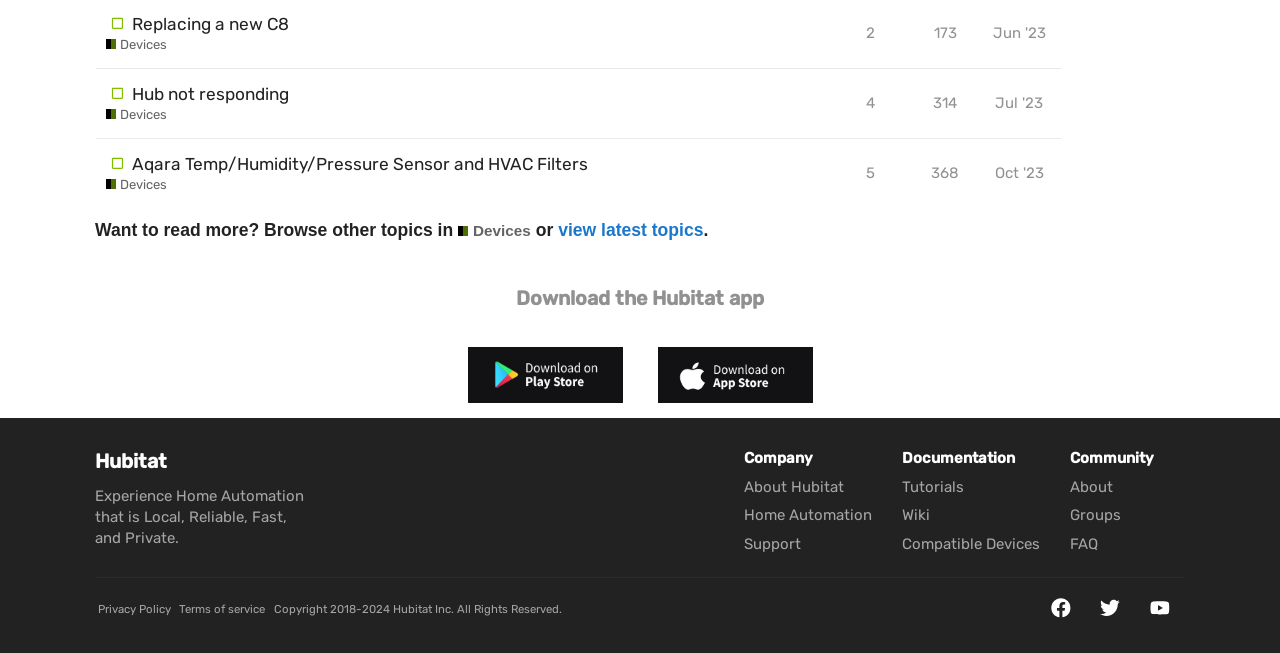What is the purpose of the 'Get inspired!' section?
Please provide a comprehensive answer to the question based on the webpage screenshot.

The 'Get inspired!' section appears to be a part of the company section, as it is located near the 'Company' static text element and has links to 'About Hubitat' and other related pages.